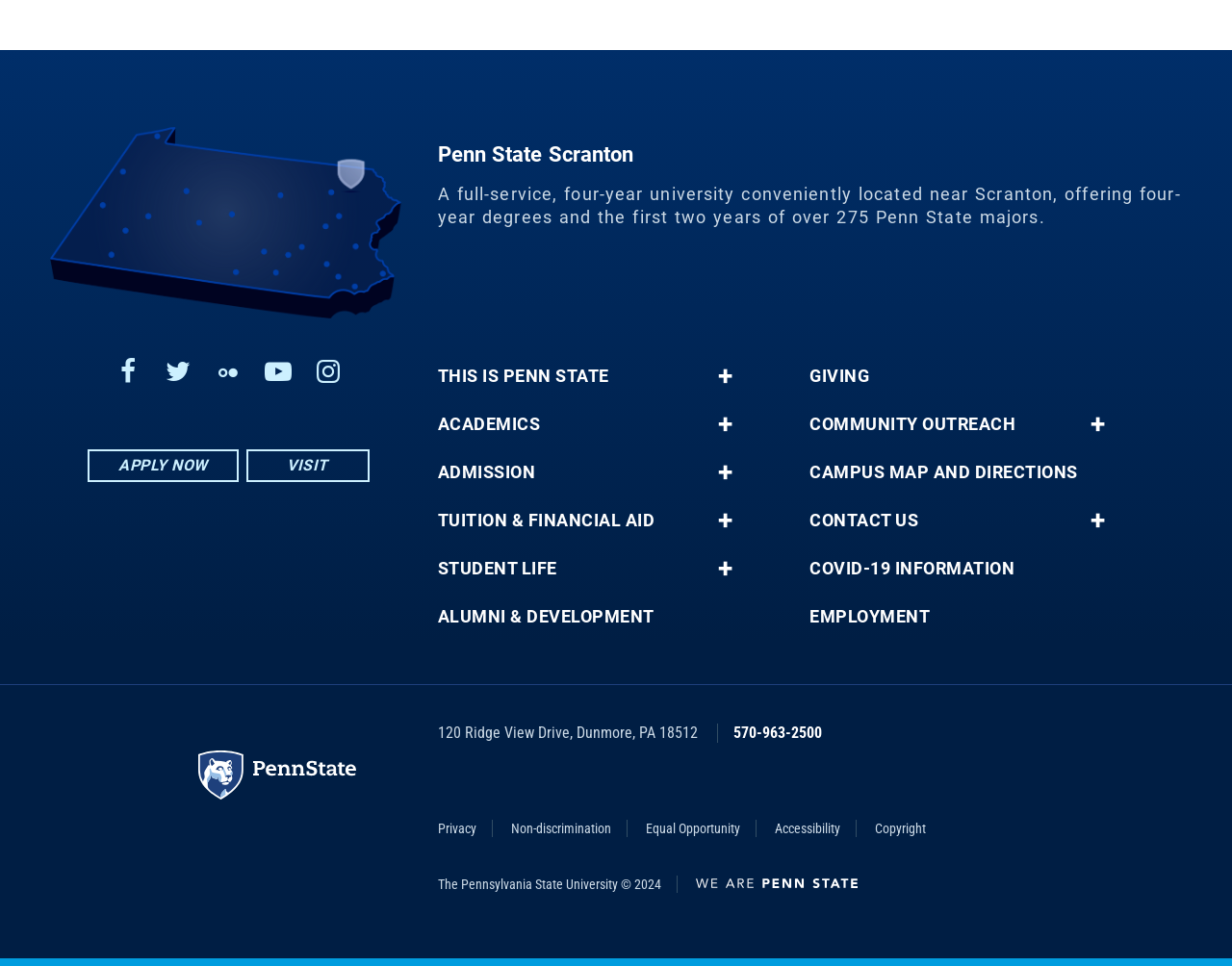Using a single word or phrase, answer the following question: 
What is the address of the university?

120 Ridge View Drive, Dunmore, PA 18512